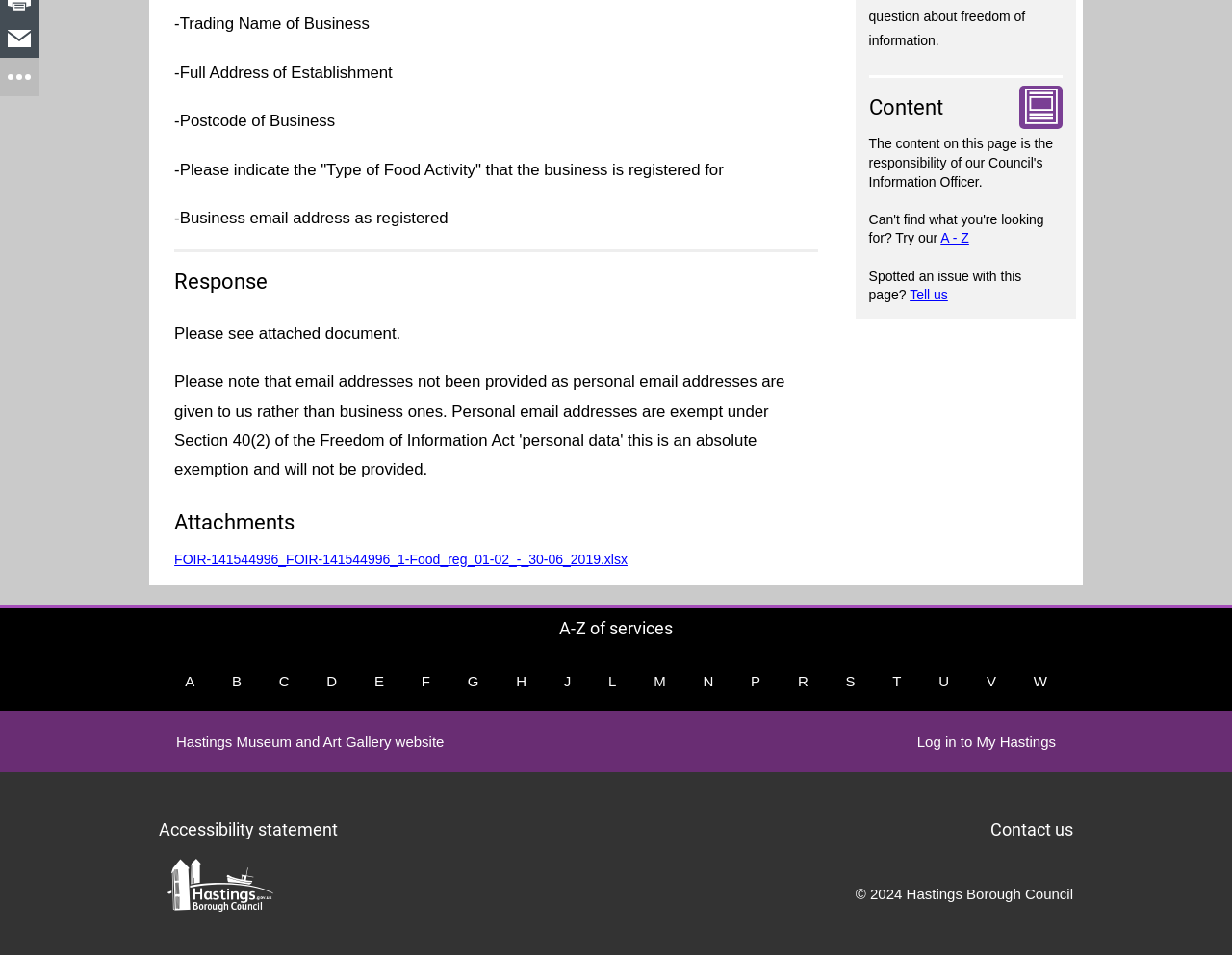Using the description: "alt="Gartner peer insights logo"", determine the UI element's bounding box coordinates. Ensure the coordinates are in the format of four float numbers between 0 and 1, i.e., [left, top, right, bottom].

None